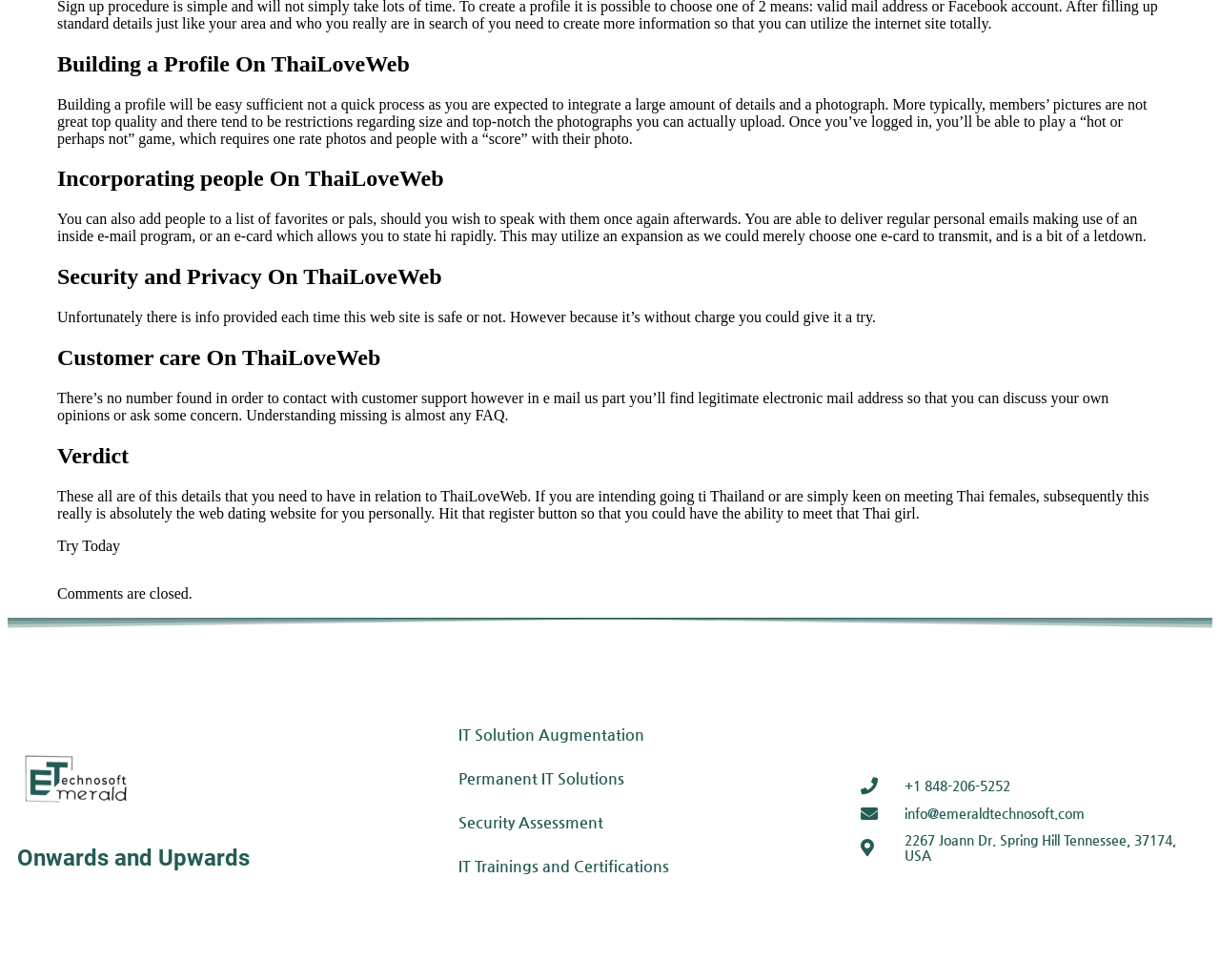Provide a brief response in the form of a single word or phrase:
What is the purpose of ThaiLoveWeb?

Meet Thai women